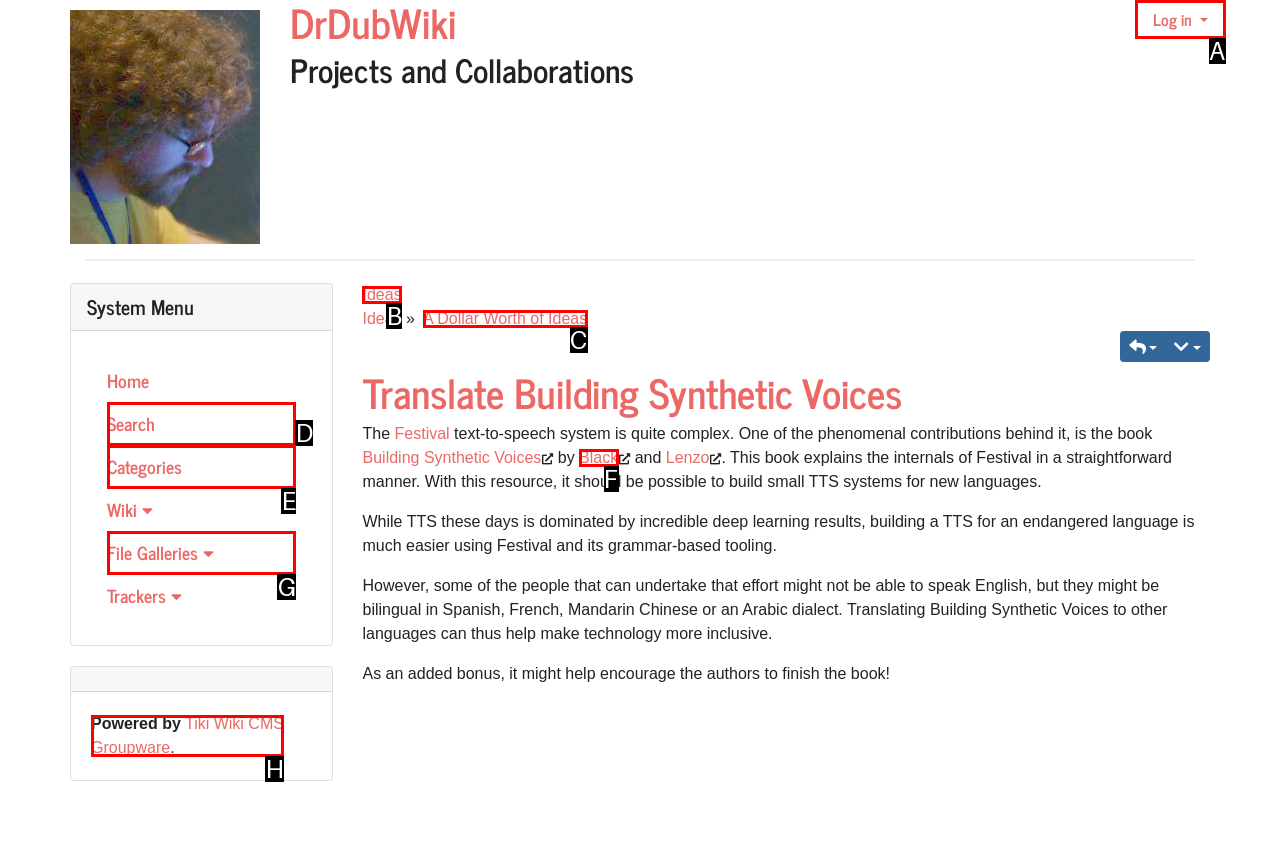Choose the UI element that best aligns with the description: Categories
Respond with the letter of the chosen option directly.

E